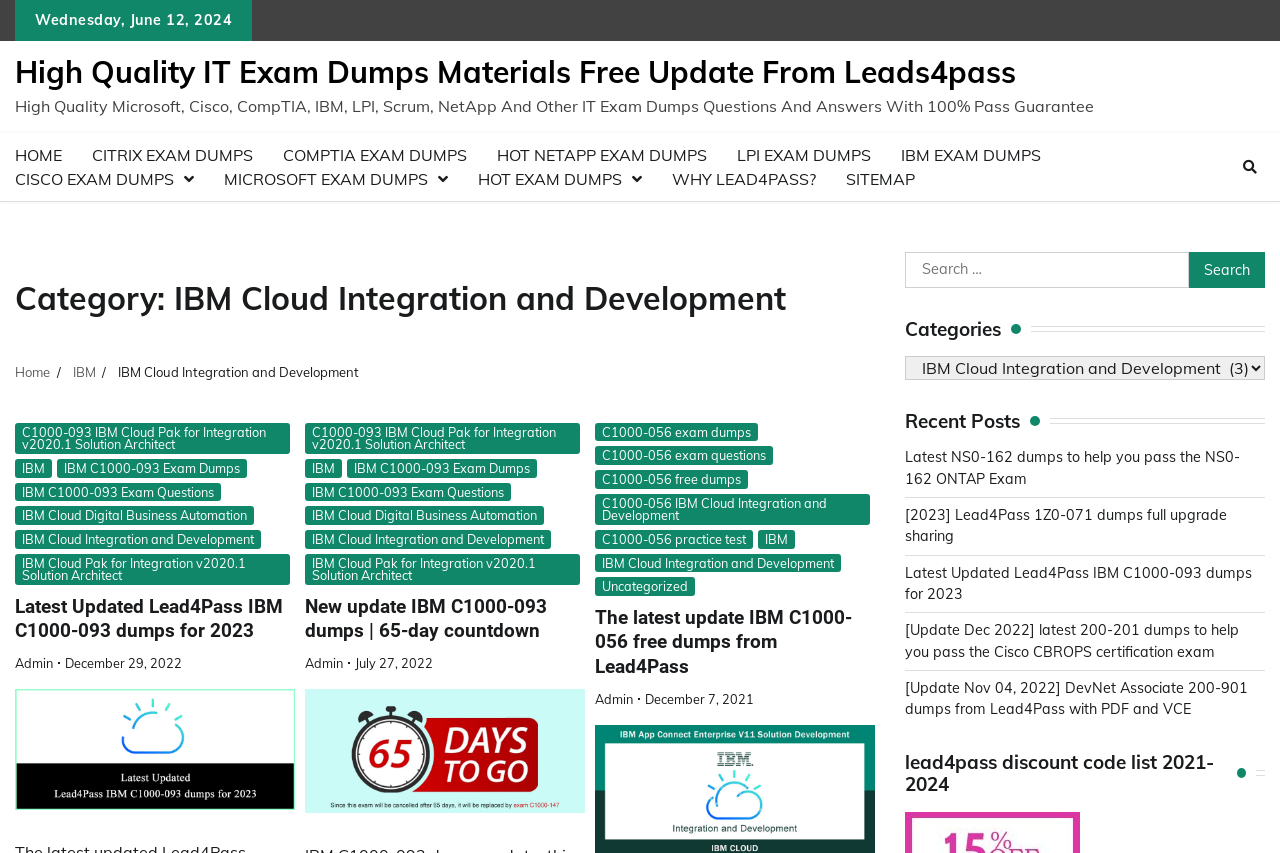Give a succinct answer to this question in a single word or phrase: 
What is the current date?

Wednesday, June 12, 2024